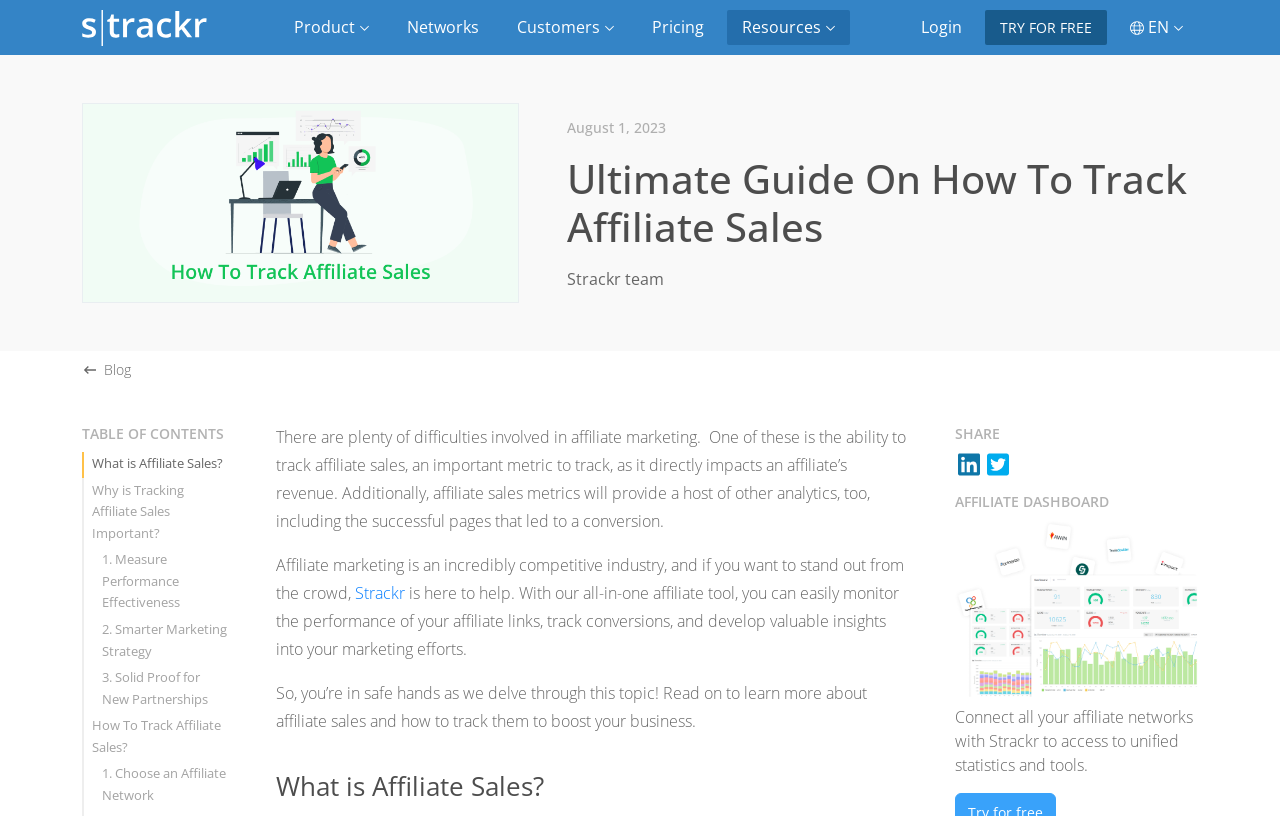What is the purpose of tracking affiliate sales?
Please answer the question with as much detail as possible using the screenshot.

According to the webpage, tracking affiliate sales is important because it directly impacts an affiliate's revenue, and by doing so, one can develop a smarter marketing strategy and provide solid proof for new partnerships.